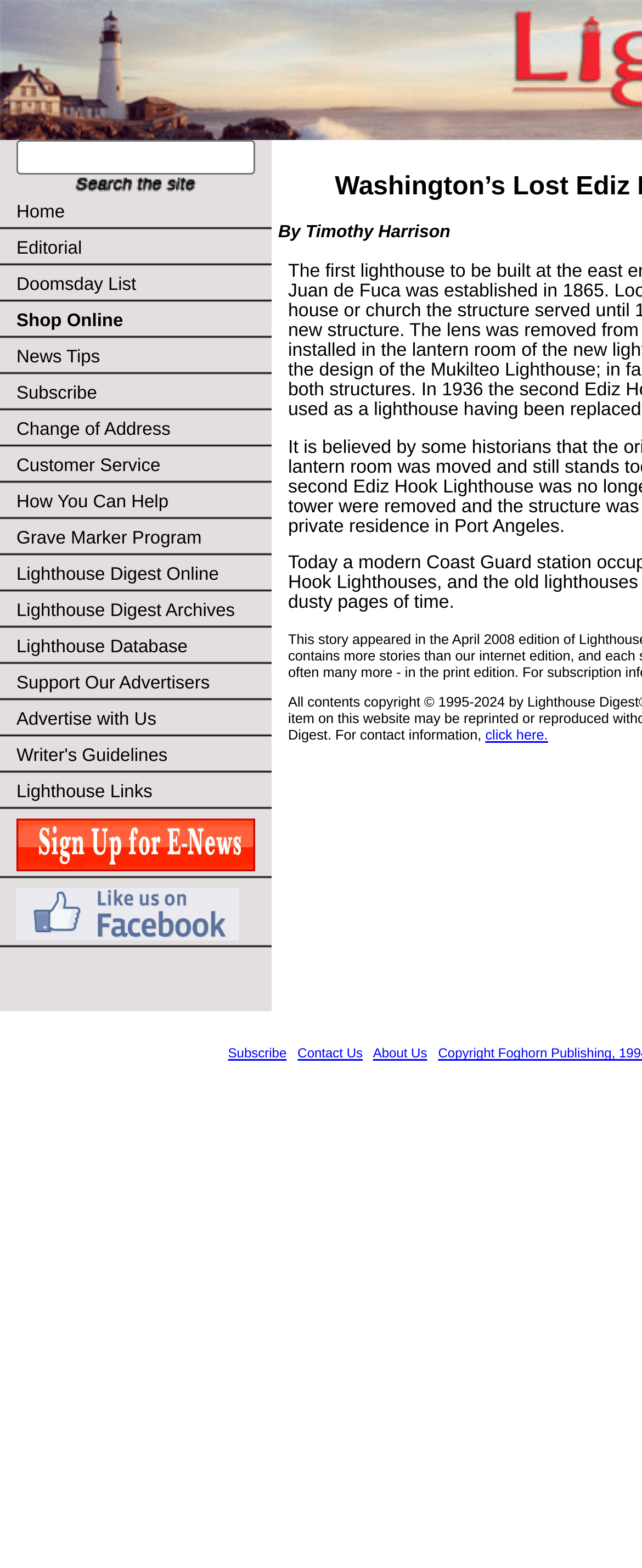Using the format (top-left x, top-left y, bottom-right x, bottom-right y), and given the element description, identify the bounding box coordinates within the screenshot: Lighthouse Database

[0.0, 0.401, 0.423, 0.424]